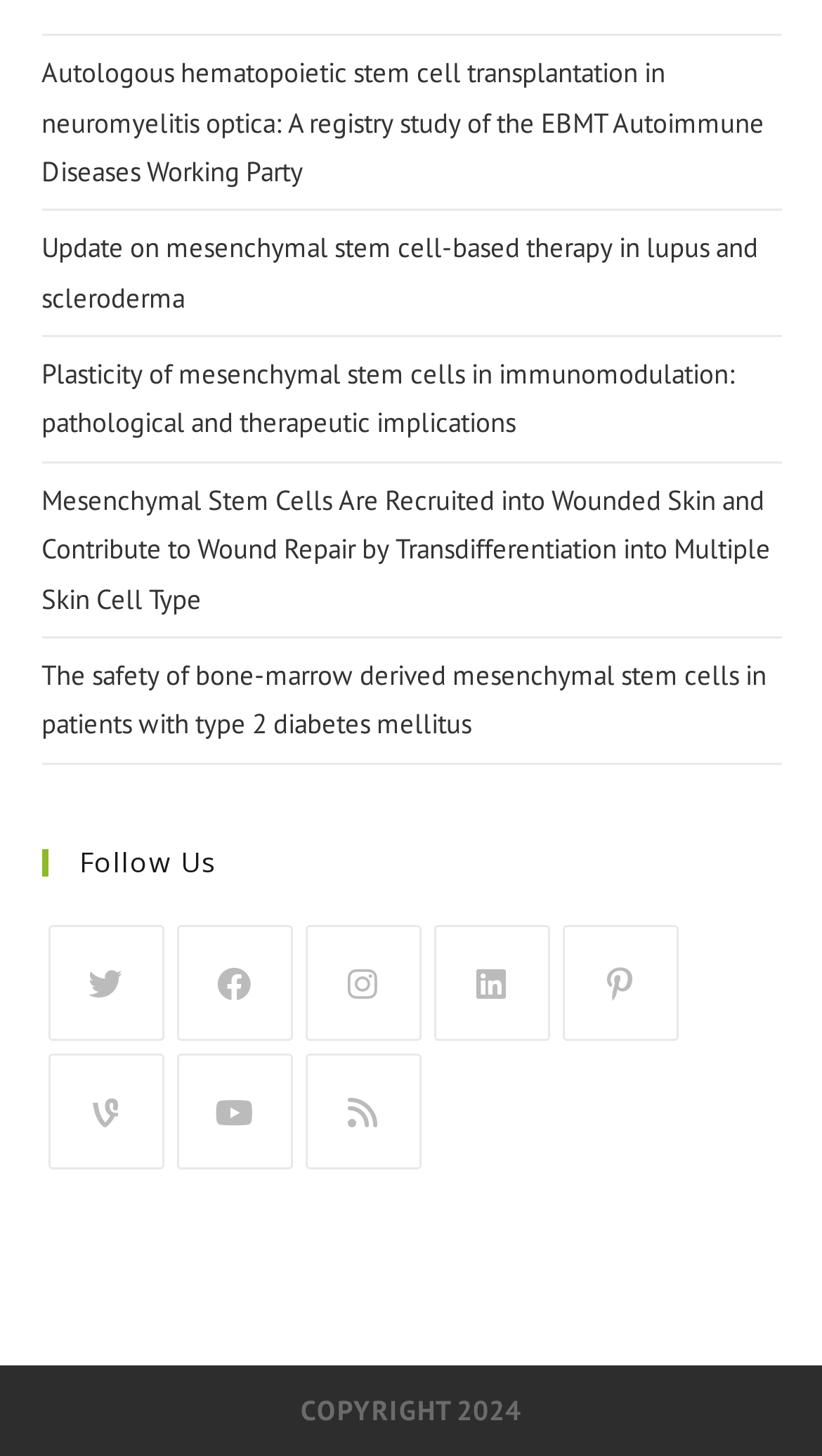Please determine the bounding box coordinates of the clickable area required to carry out the following instruction: "Click on the Facebook link". The coordinates must be four float numbers between 0 and 1, represented as [left, top, right, bottom].

[0.214, 0.635, 0.355, 0.715]